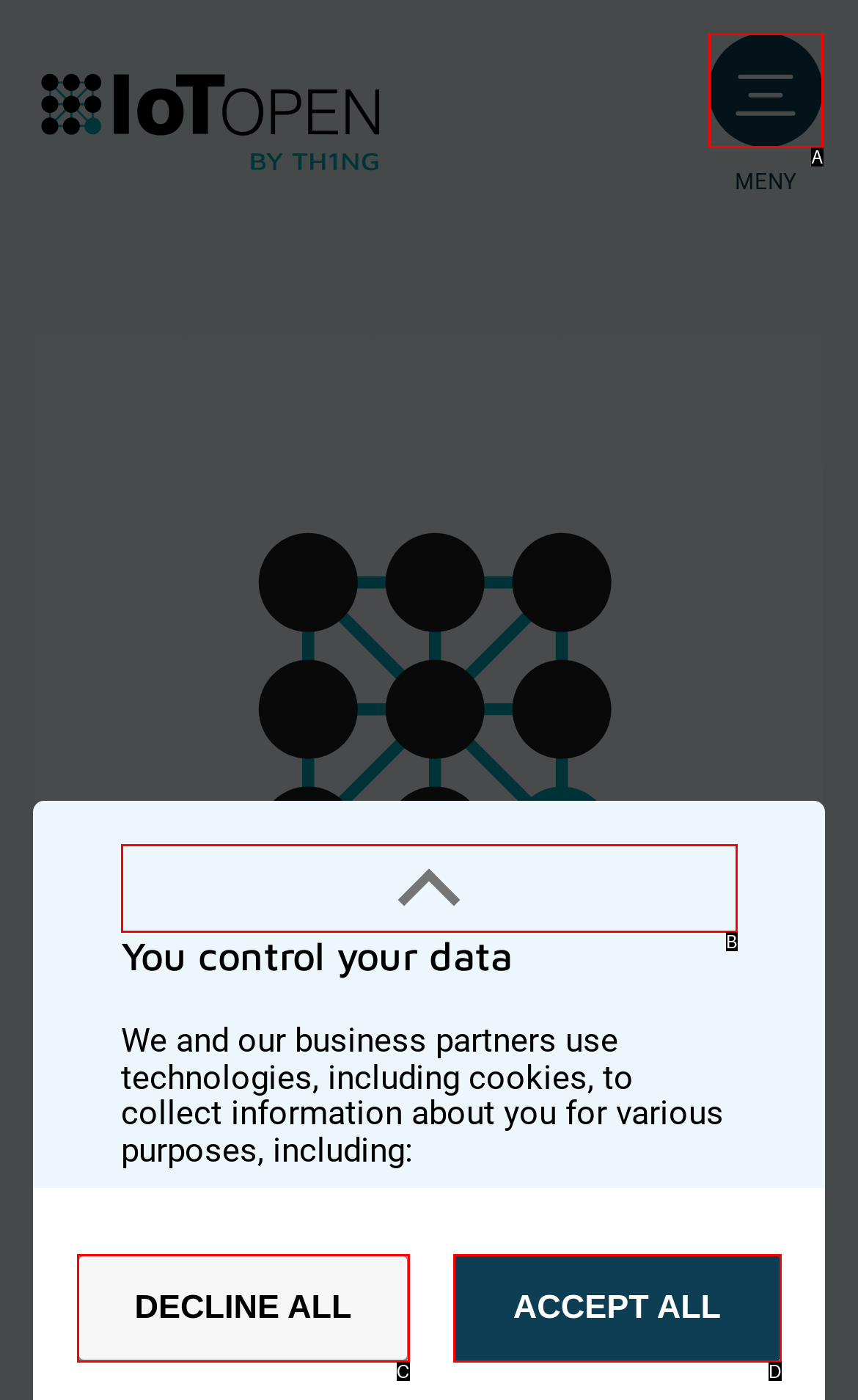From the given choices, determine which HTML element aligns with the description: parent_node: You control your data Respond with the letter of the appropriate option.

B